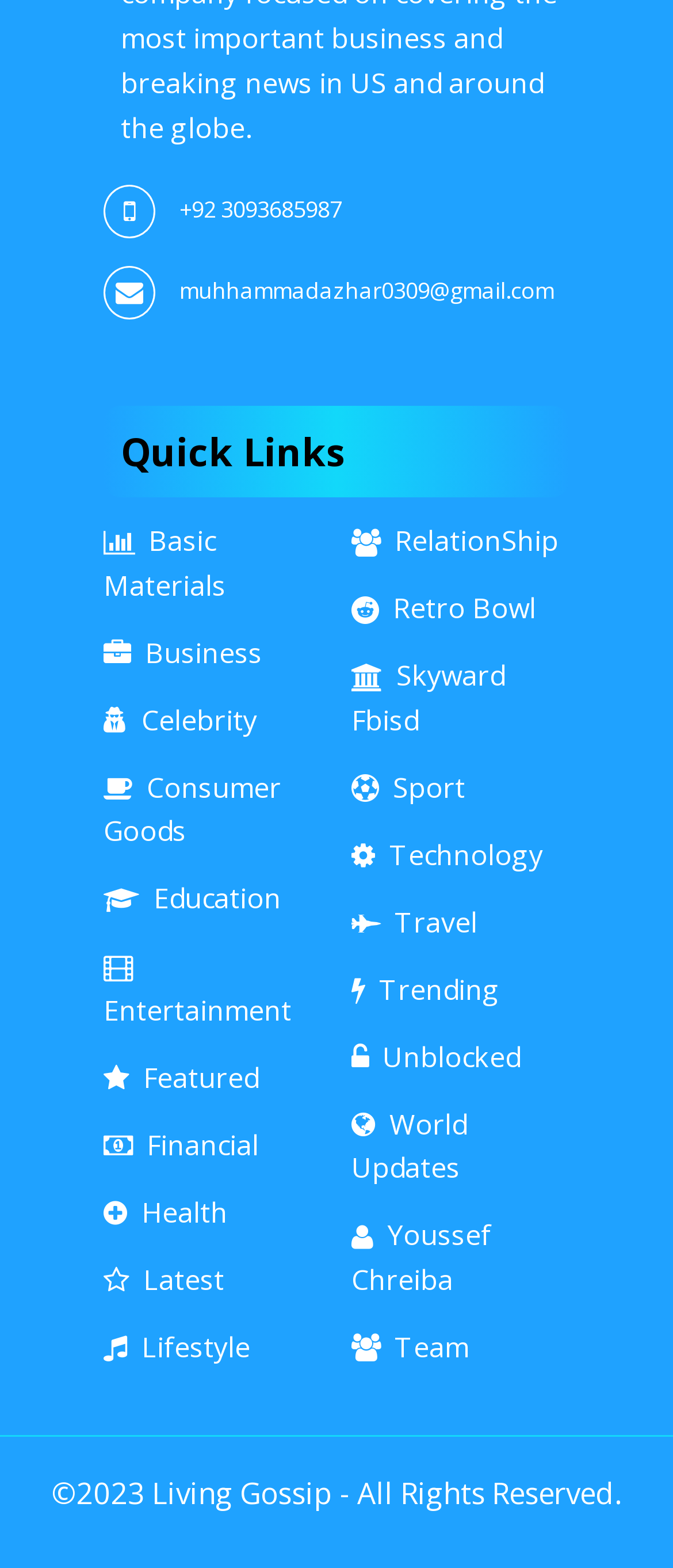Indicate the bounding box coordinates of the clickable region to achieve the following instruction: "Contact through email."

[0.267, 0.175, 0.823, 0.195]